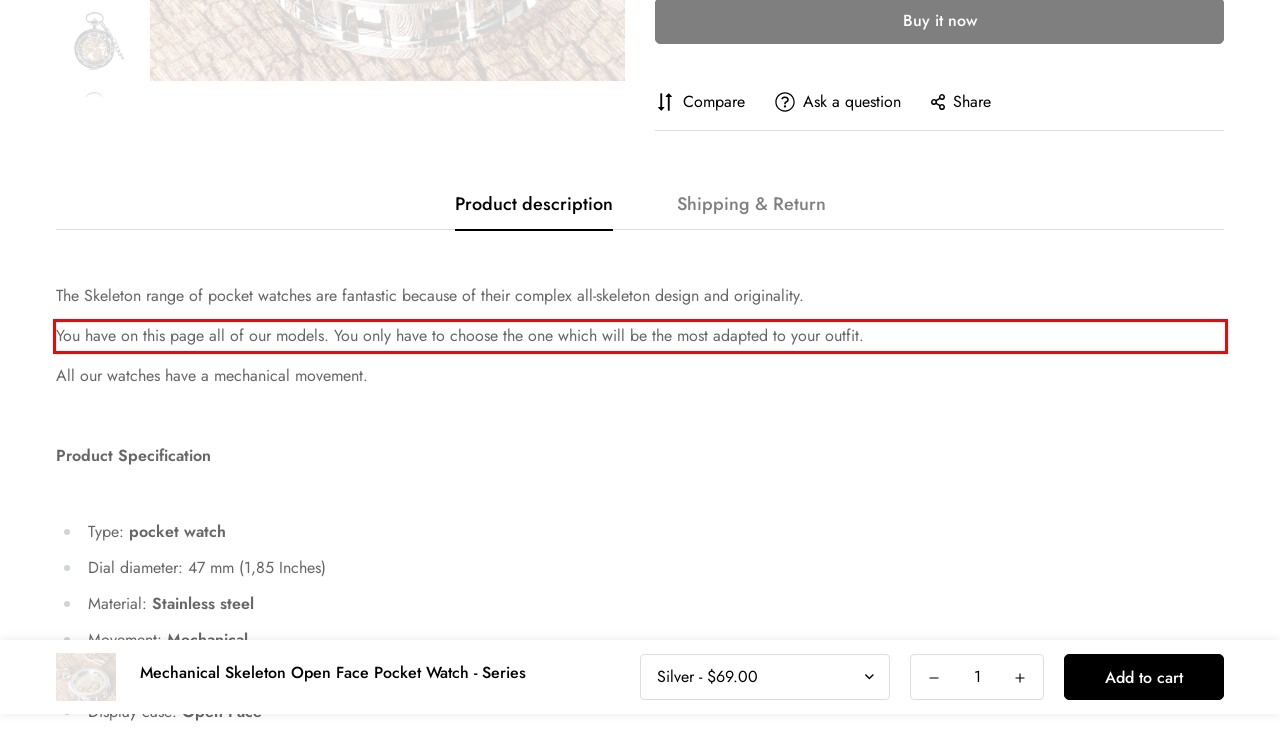Please analyze the screenshot of a webpage and extract the text content within the red bounding box using OCR.

You have on this page all of our models. You only have to choose the one which will be the most adapted to your outfit.